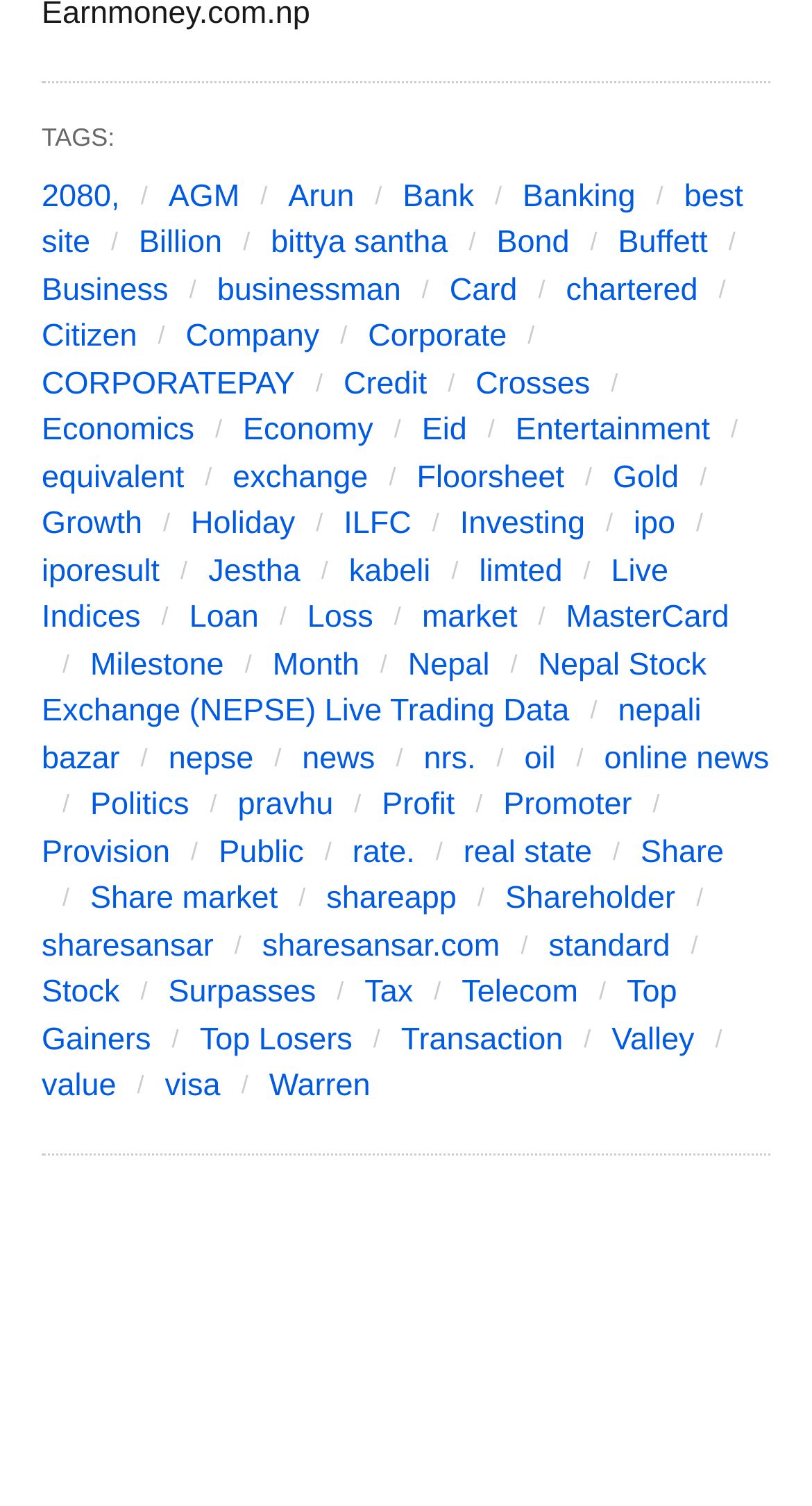What is the first tag listed?
Refer to the image and provide a one-word or short phrase answer.

2080